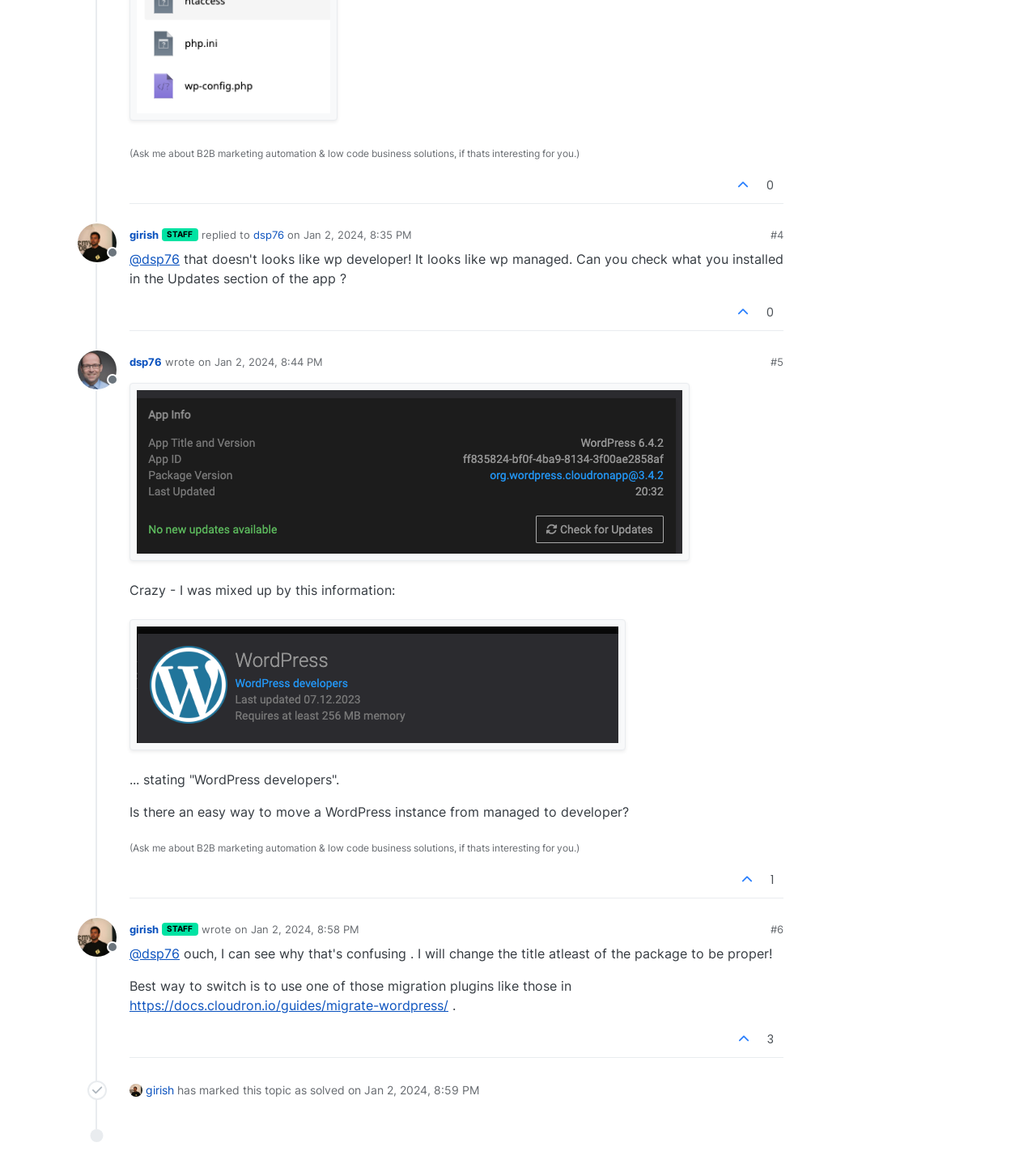Please specify the coordinates of the bounding box for the element that should be clicked to carry out this instruction: "Reply to the post". The coordinates must be four float numbers between 0 and 1, formatted as [left, top, right, bottom].

[0.125, 0.215, 0.173, 0.229]